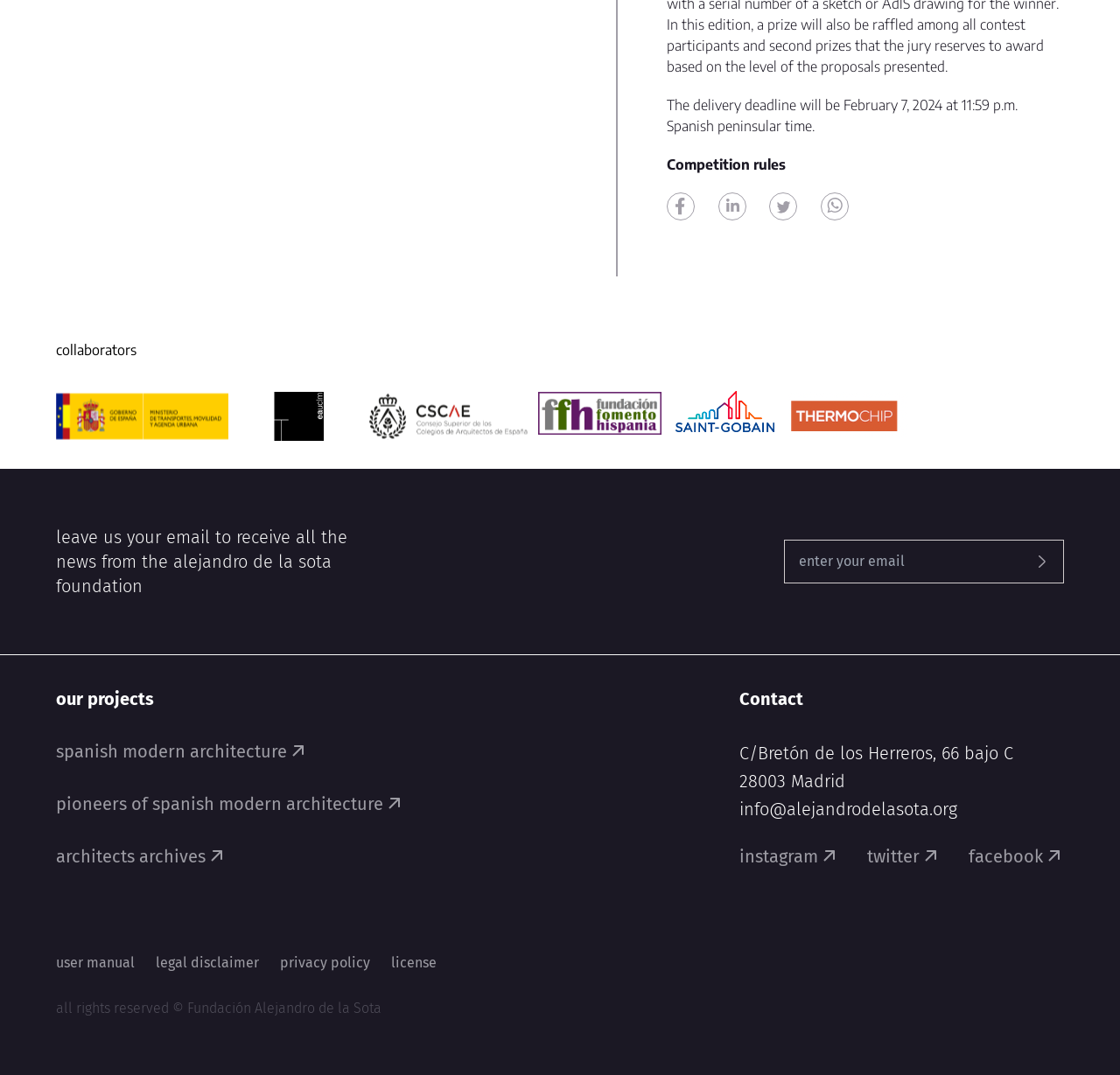Please mark the bounding box coordinates of the area that should be clicked to carry out the instruction: "Enter your email".

[0.7, 0.502, 0.911, 0.543]